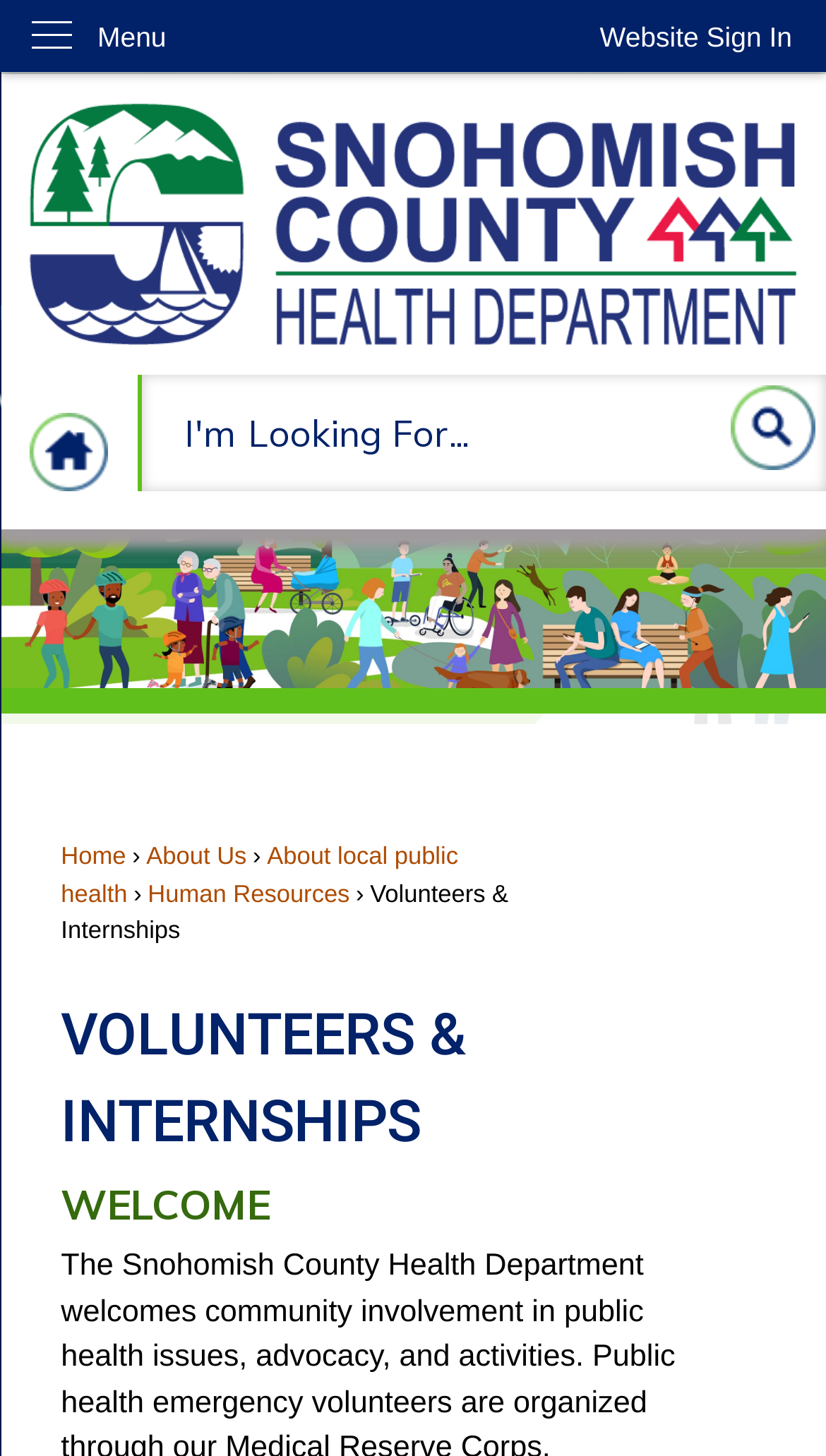Please find the bounding box coordinates of the element that must be clicked to perform the given instruction: "Search for something". The coordinates should be four float numbers from 0 to 1, i.e., [left, top, right, bottom].

[0.885, 0.265, 0.987, 0.323]